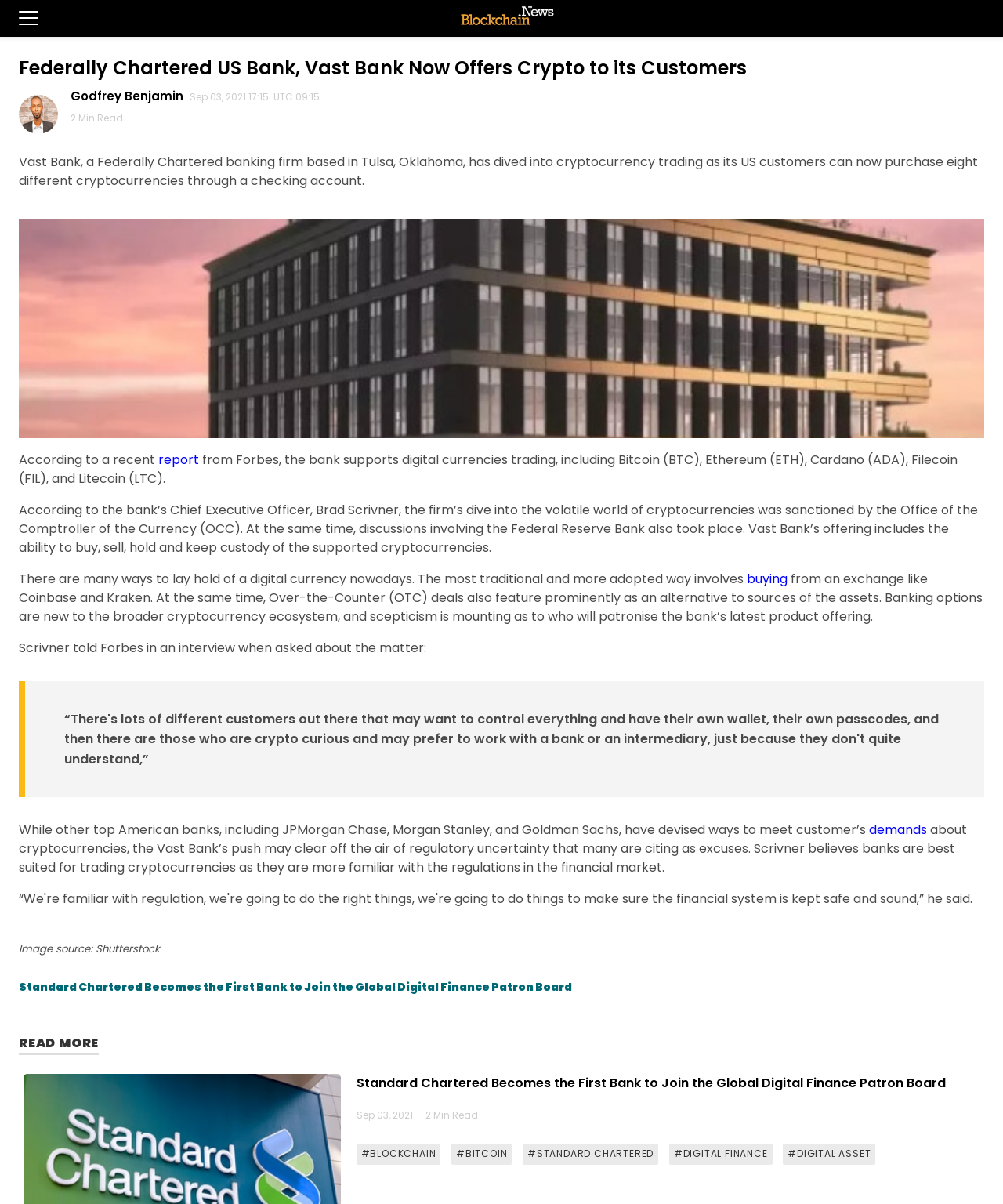Provide the bounding box coordinates for the specified HTML element described in this description: "demands". The coordinates should be four float numbers ranging from 0 to 1, in the format [left, top, right, bottom].

[0.866, 0.681, 0.924, 0.696]